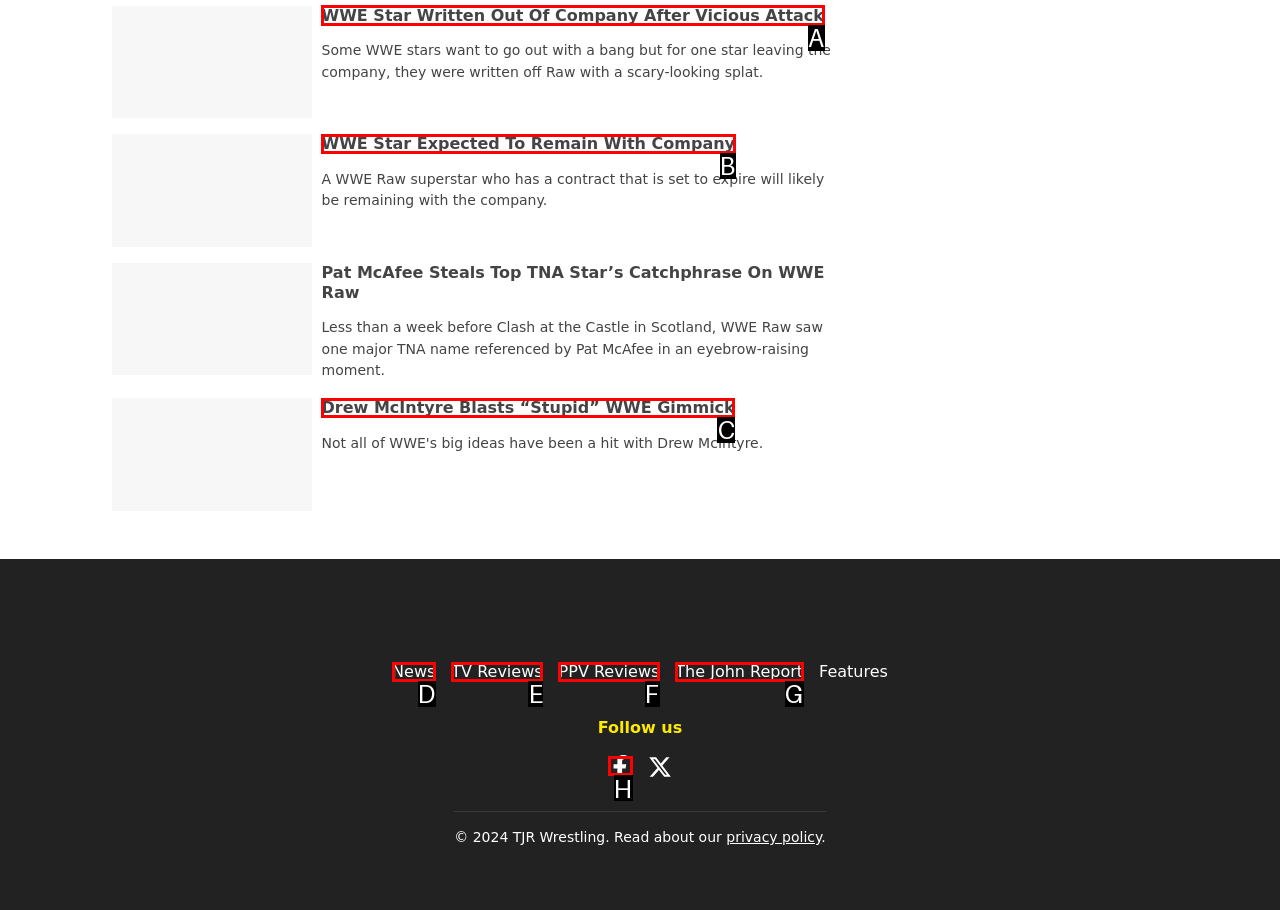Select the letter of the UI element you need to click on to fulfill this task: Read WWE Star Written Out Of Company After Vicious Attack news. Write down the letter only.

A